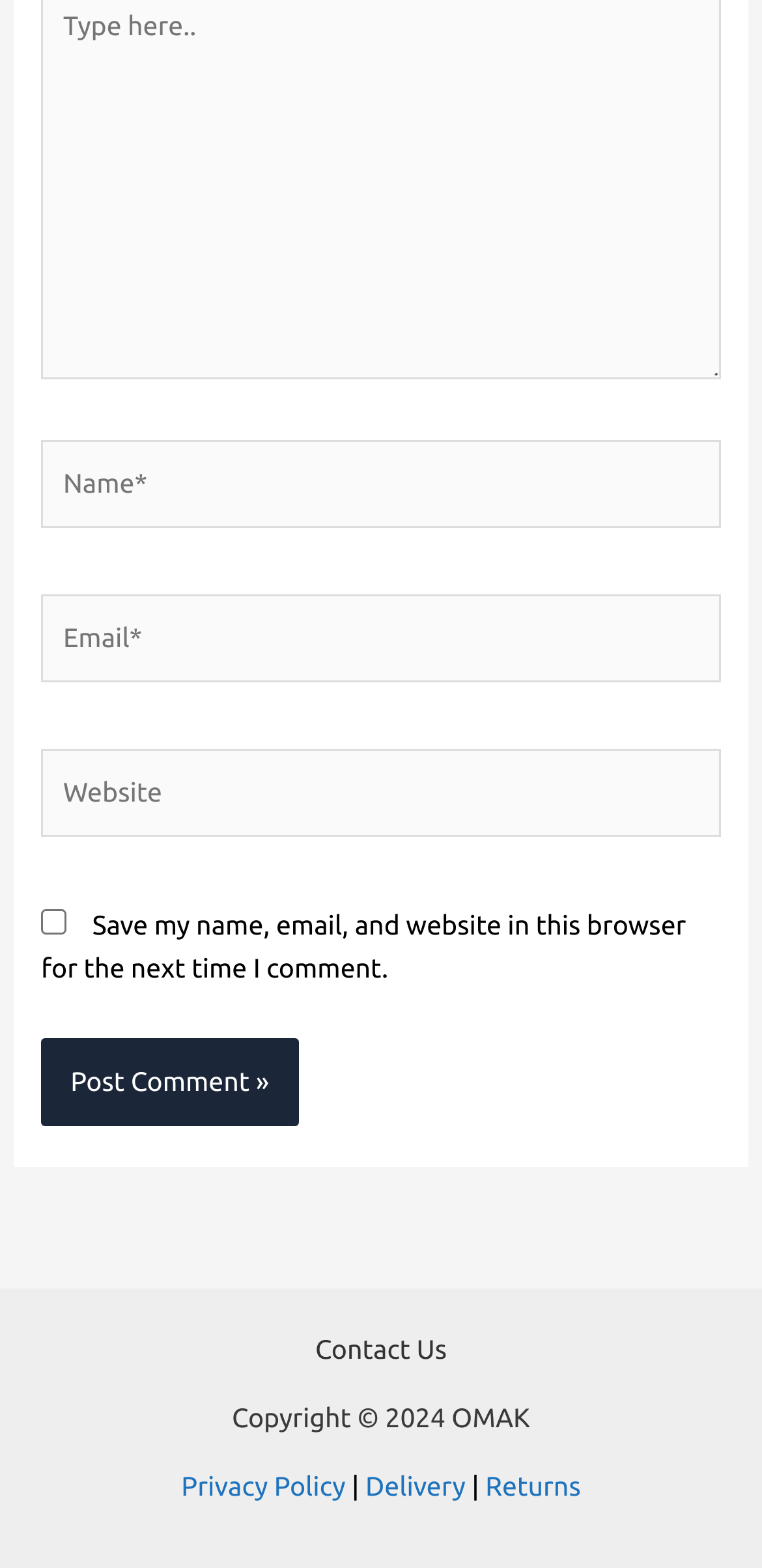Identify the bounding box of the UI element that matches this description: "Contact Us".

[0.414, 0.851, 0.586, 0.871]